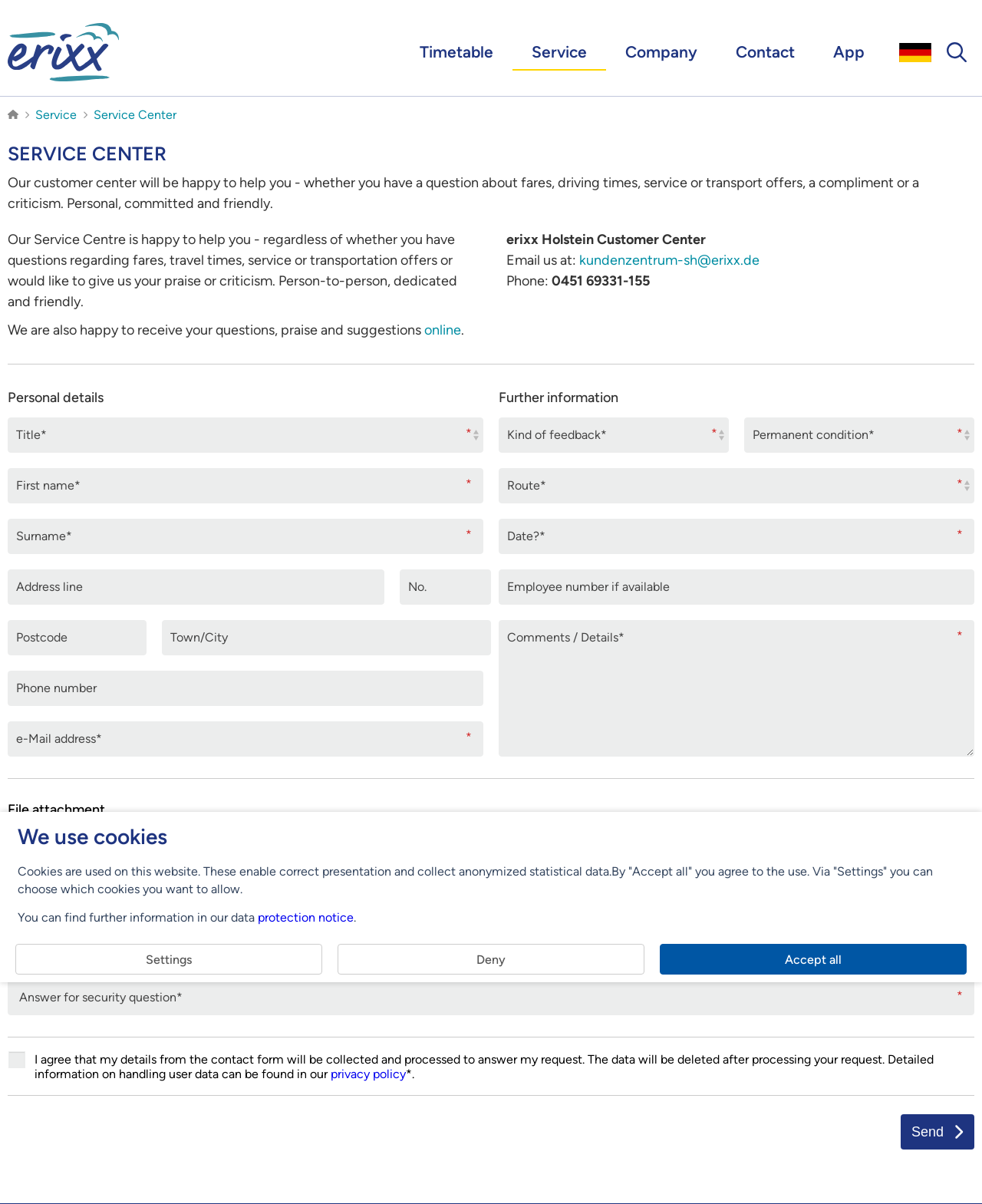Please identify the bounding box coordinates of the area that needs to be clicked to fulfill the following instruction: "Click the 'Send' button."

[0.917, 0.925, 0.992, 0.955]